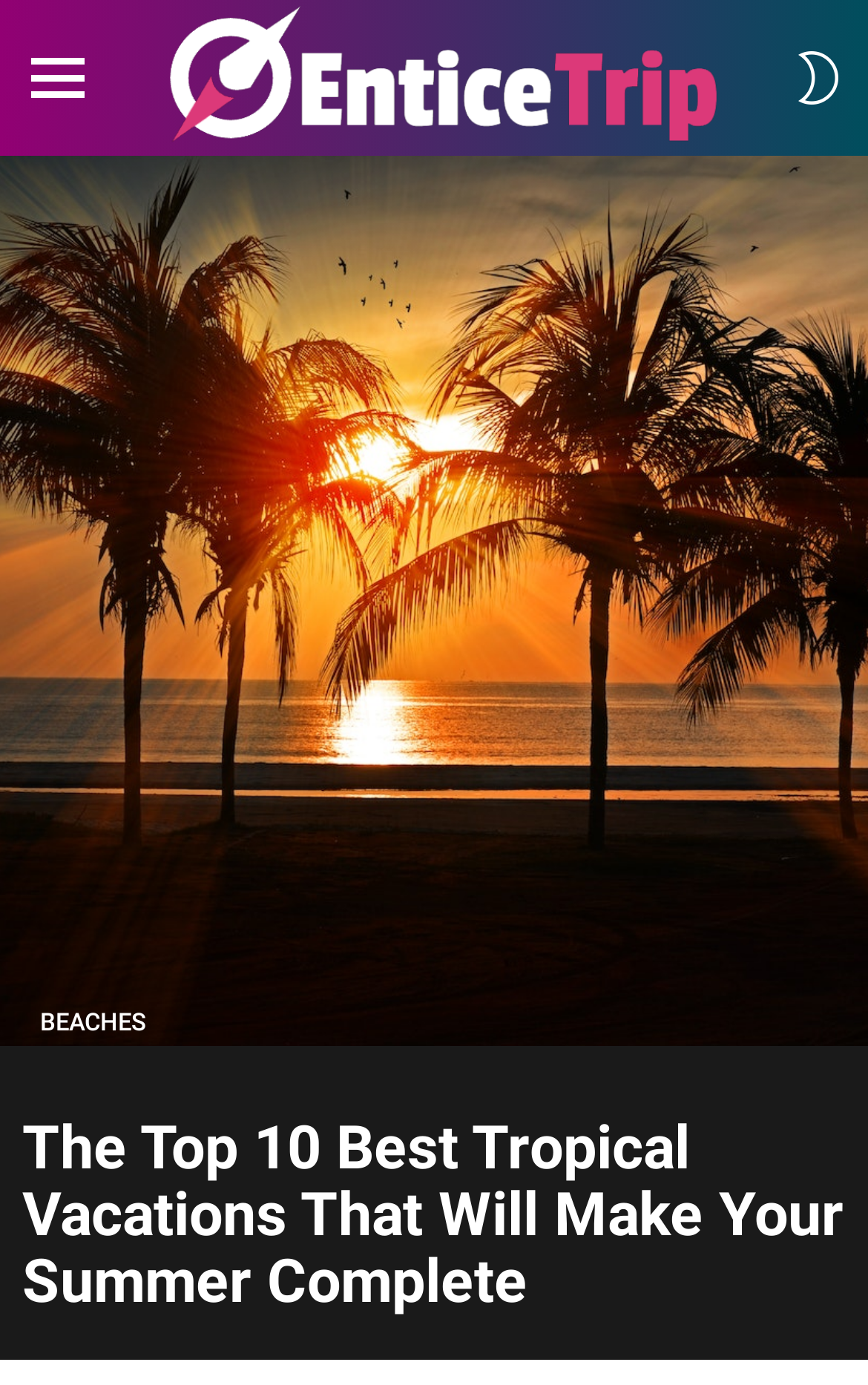Please specify the bounding box coordinates in the format (top-left x, top-left y, bottom-right x, bottom-right y), with all values as floating point numbers between 0 and 1. Identify the bounding box of the UI element described by: Beaches

[0.026, 0.723, 0.19, 0.755]